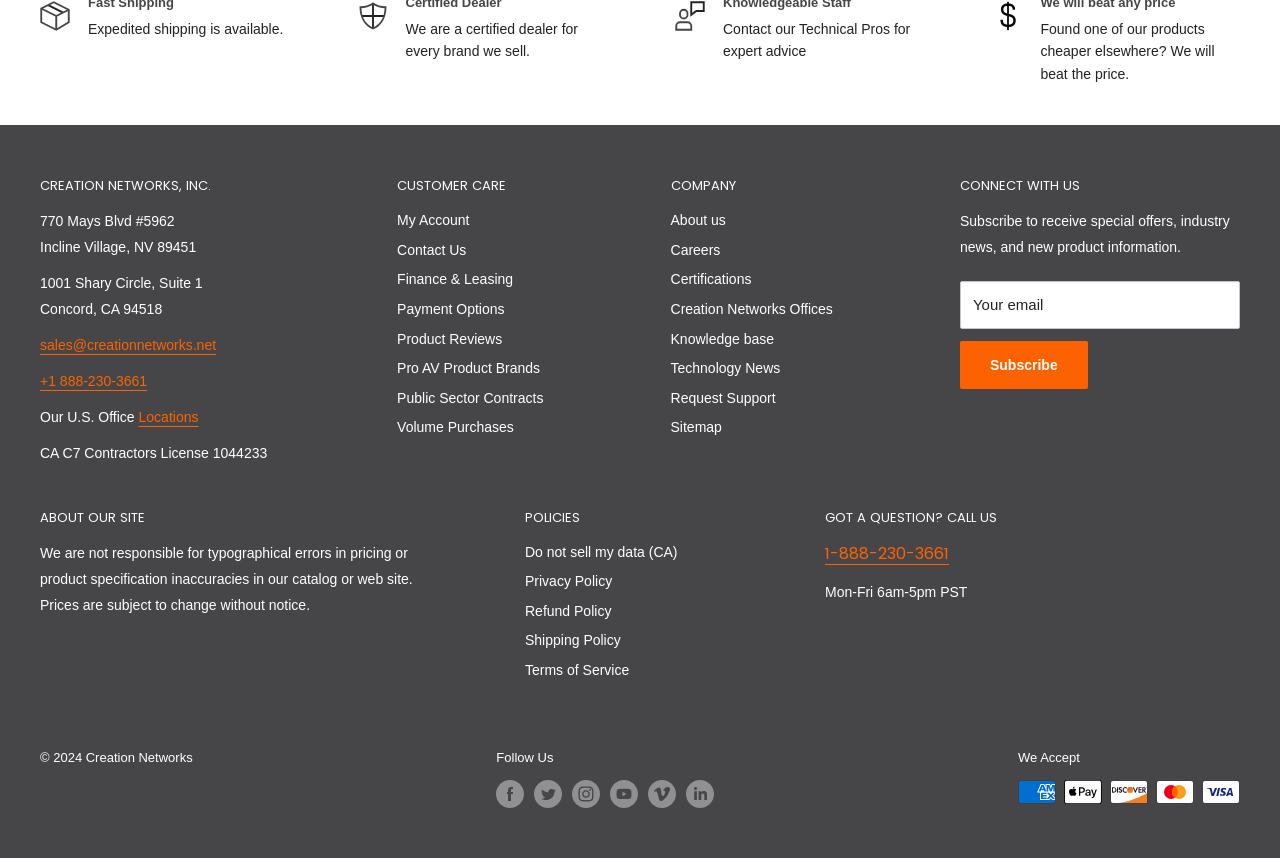Using details from the image, please answer the following question comprehensively:
What payment methods are accepted by the company?

I found the payment methods accepted by the company by looking at the 'We Accept' section, which displays the logos of American Express, Apple Pay, Discover, Mastercard, and Visa.